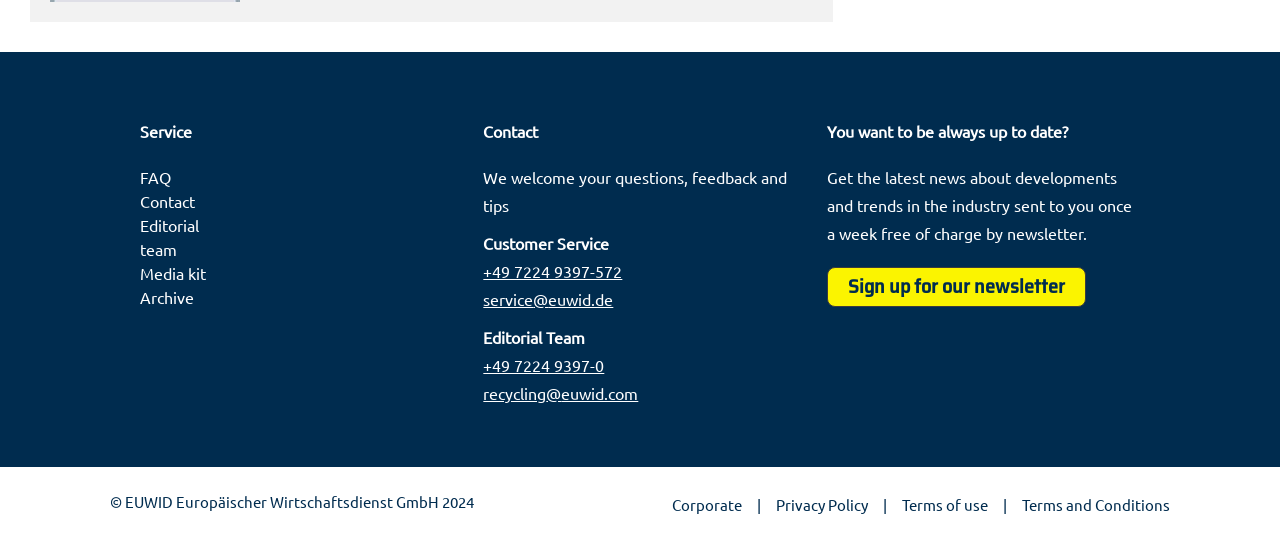Use the details in the image to answer the question thoroughly: 
How many sections are available in the top-left corner?

In the top-left corner, there are six sections: 'Service', 'FAQ', 'Contact', 'Editorial team', 'Media kit', and 'Archive'.